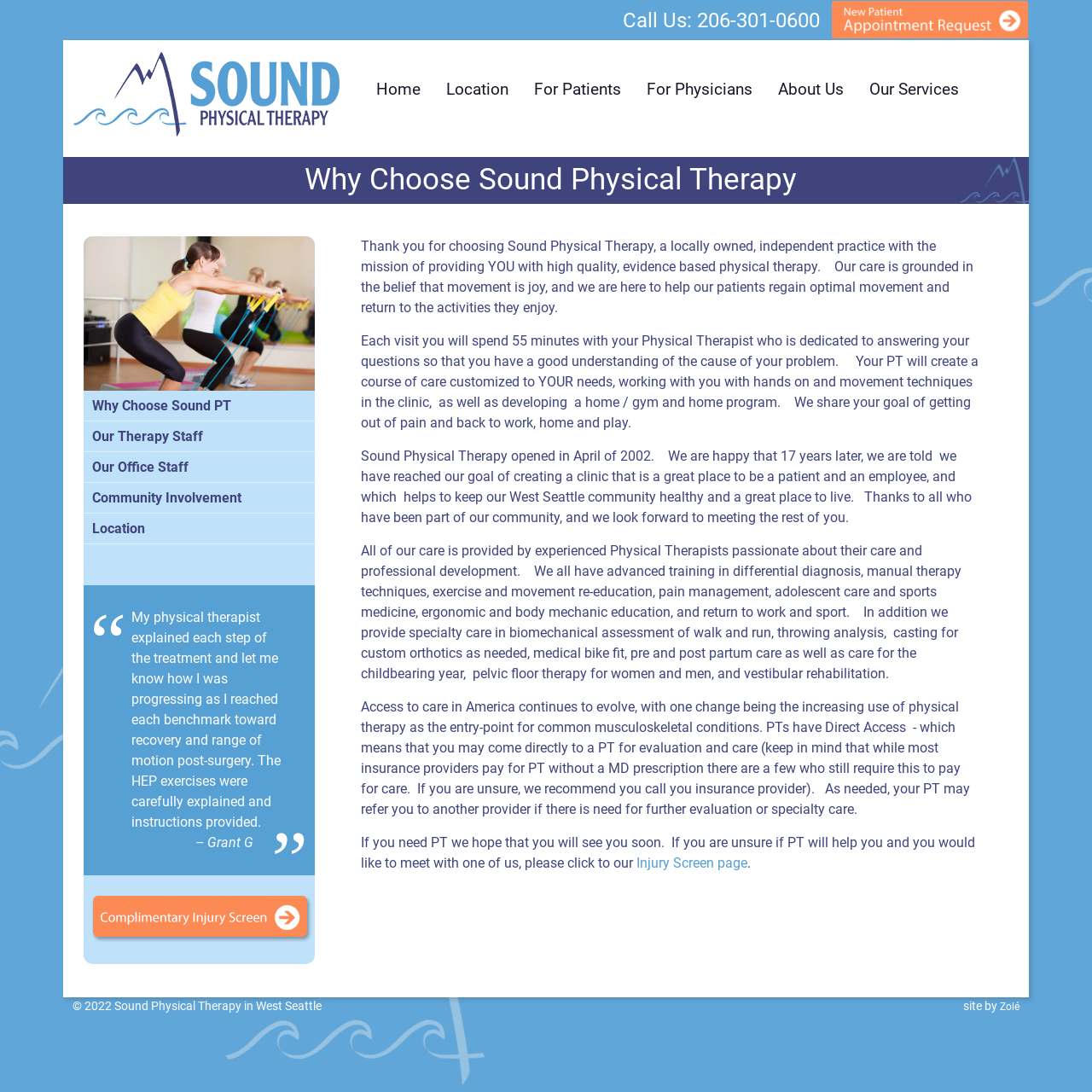Please find and generate the text of the main header of the webpage.

Why Choose Sound Physical Therapy